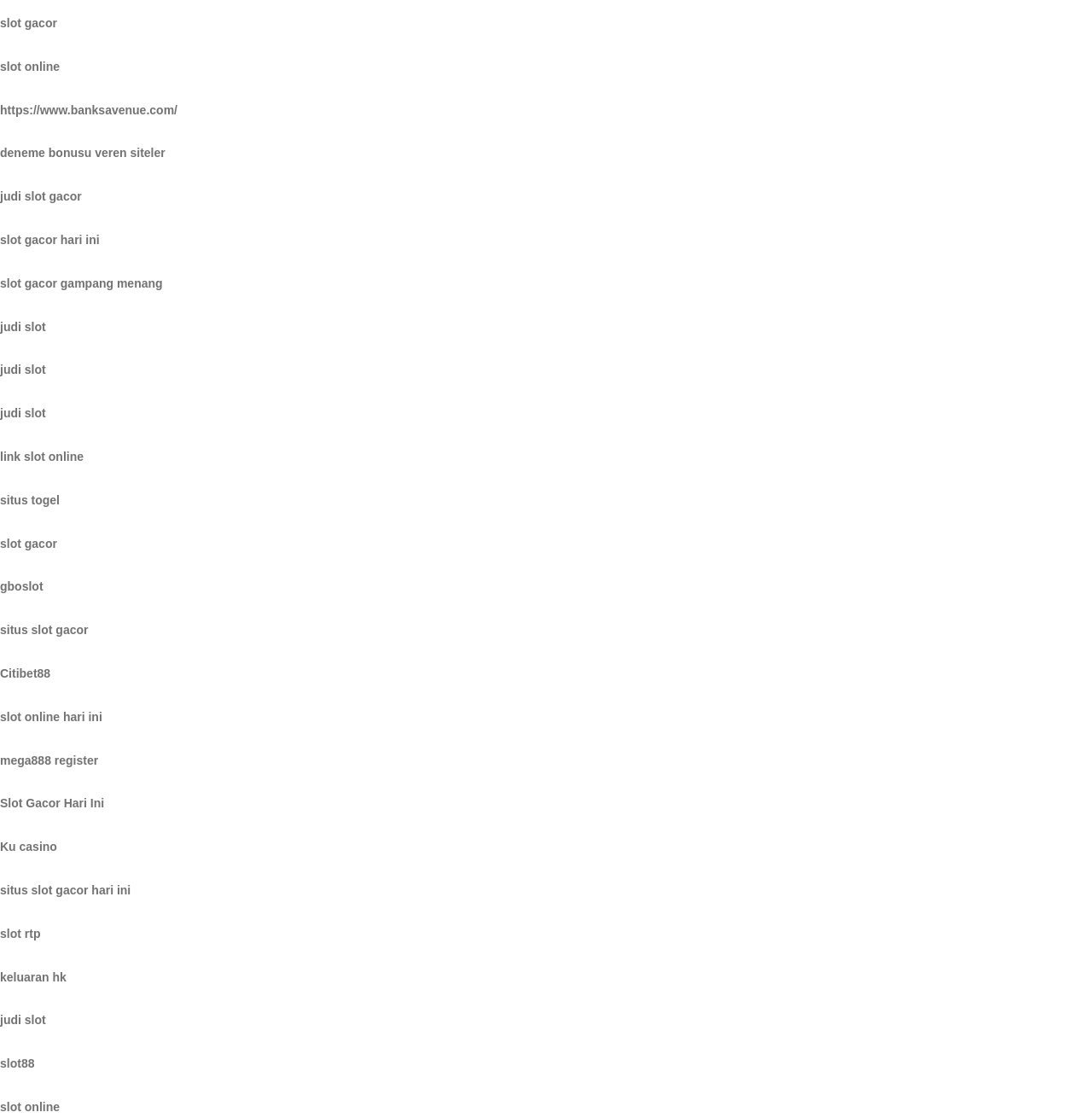Please give a succinct answer to the question in one word or phrase:
What language is primarily used on this webpage?

Indonesian